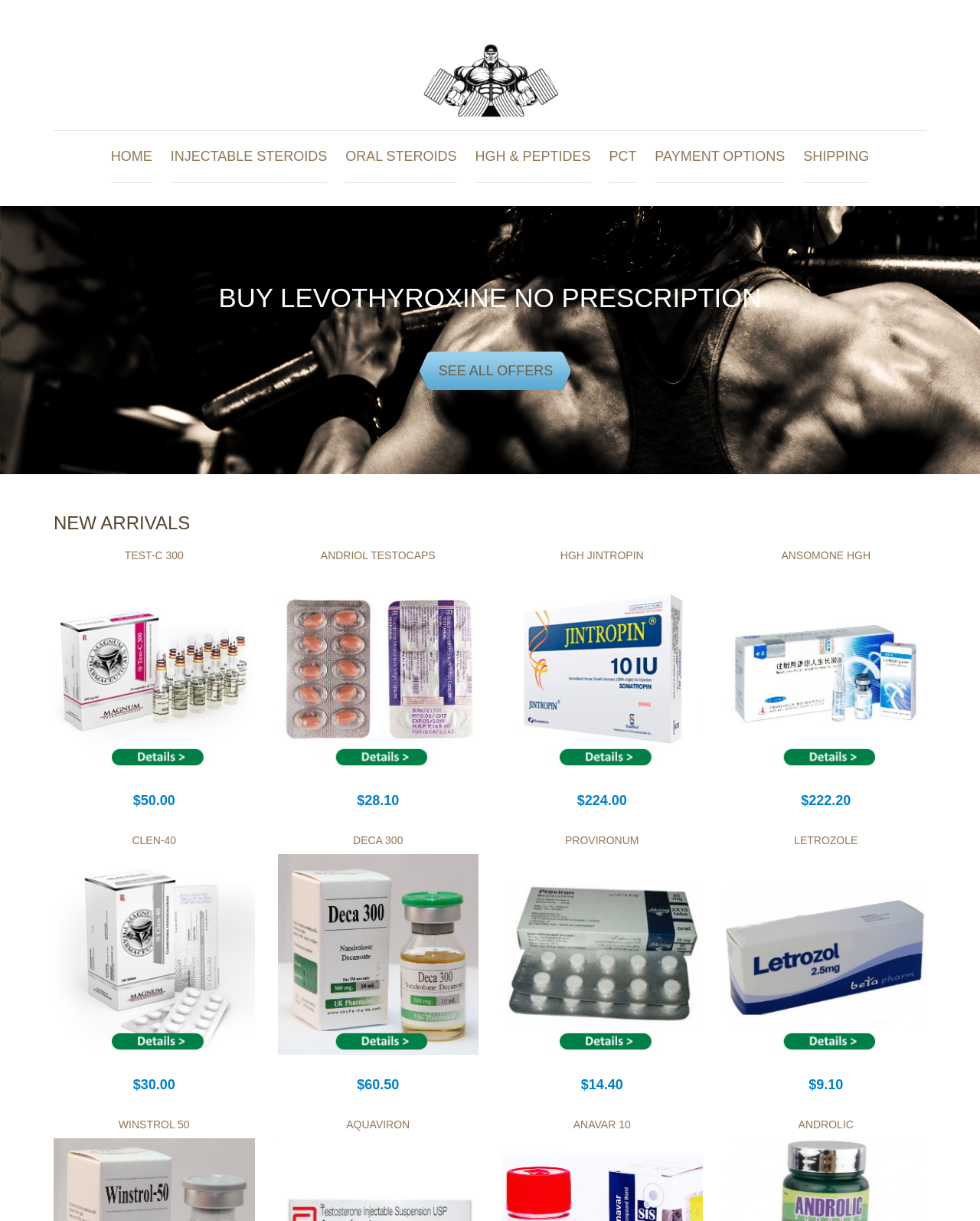Pinpoint the bounding box coordinates of the clickable area necessary to execute the following instruction: "Check HGH JINTROPIN price". The coordinates should be given as four float numbers between 0 and 1, namely [left, top, right, bottom].

[0.589, 0.649, 0.64, 0.662]